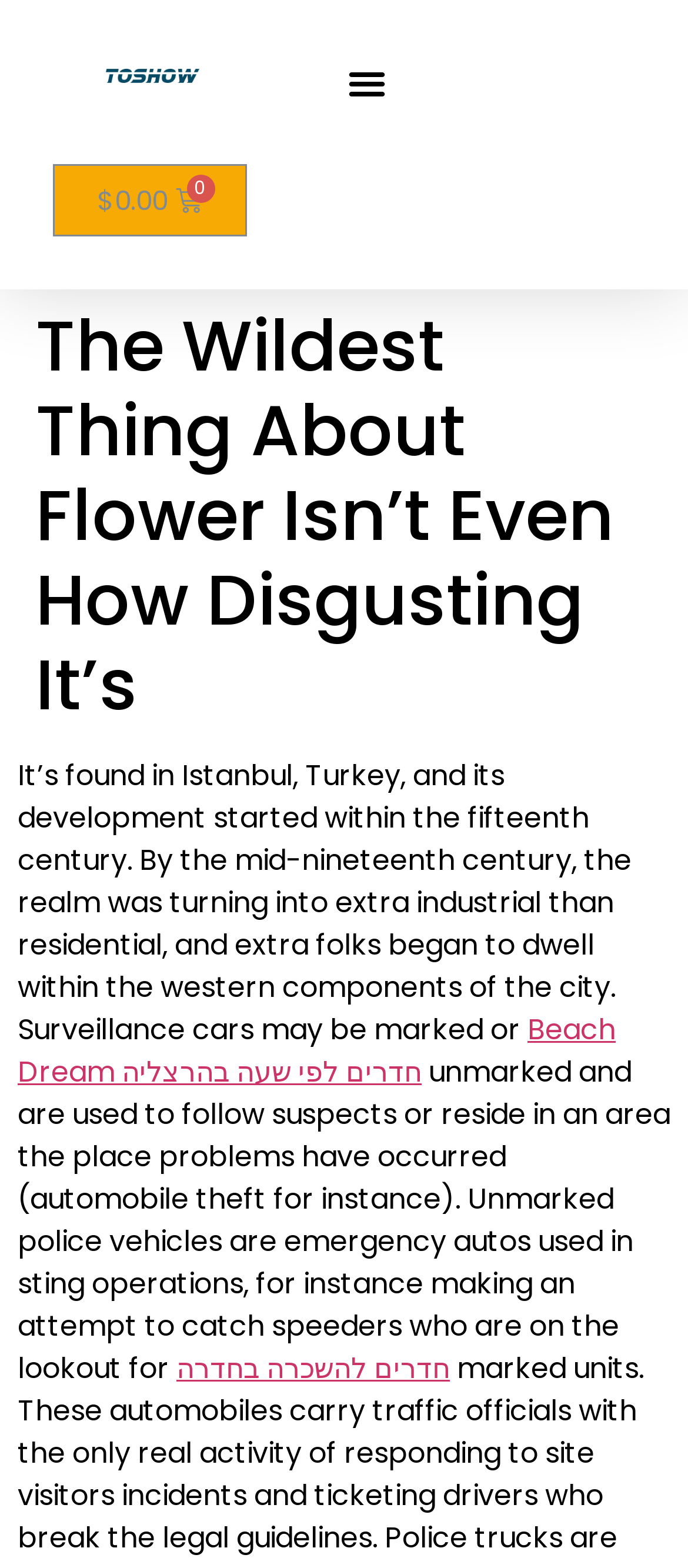Given the description $0.00 0 Cart, predict the bounding box coordinates of the UI element. Ensure the coordinates are in the format (top-left x, top-left y, bottom-right x, bottom-right y) and all values are between 0 and 1.

[0.077, 0.105, 0.358, 0.151]